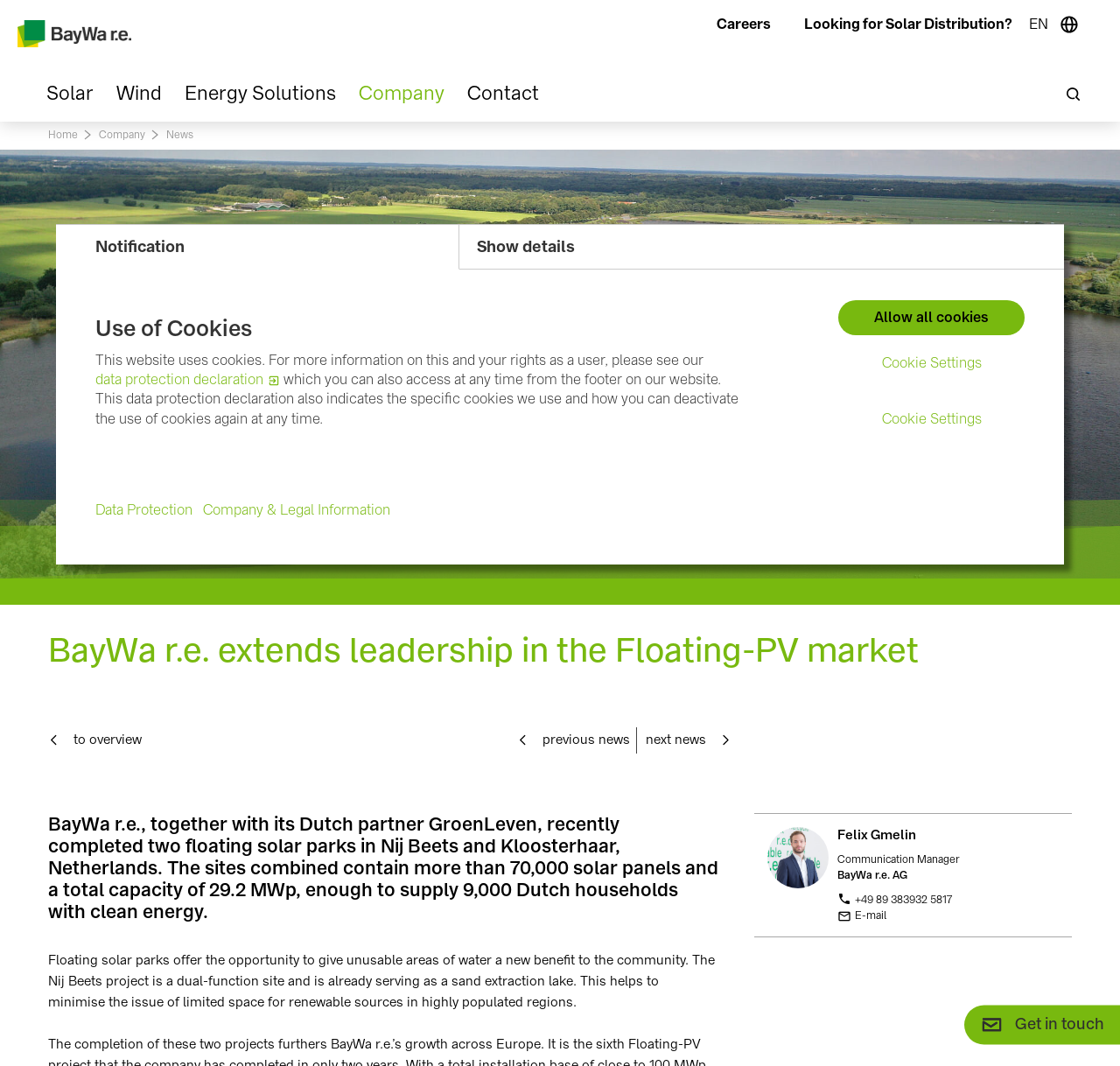Find and indicate the bounding box coordinates of the region you should select to follow the given instruction: "Go to the Careers page".

[0.64, 0.014, 0.688, 0.031]